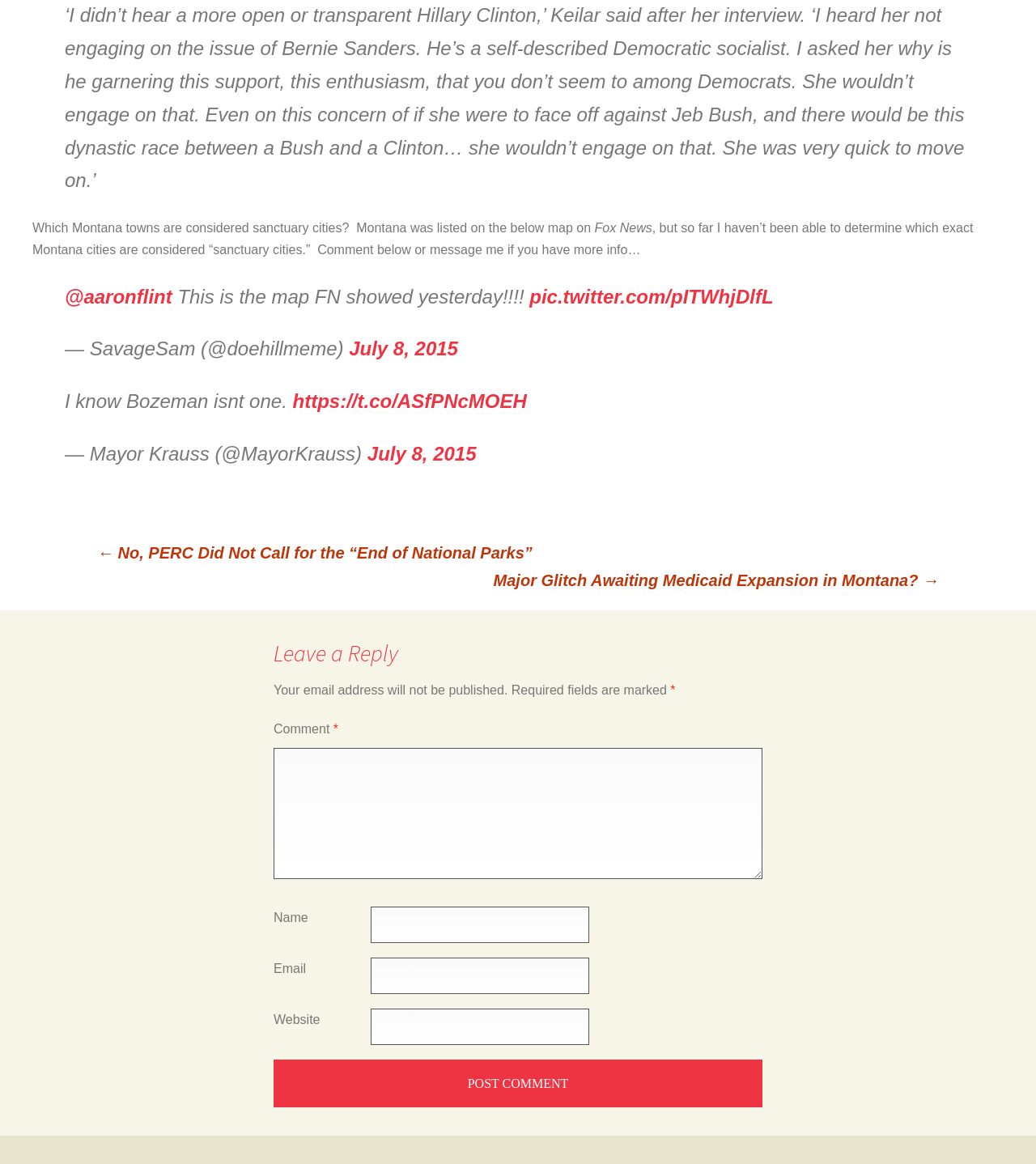What is the format of the date mentioned in the blockquotes?
Based on the image, provide your answer in one word or phrase.

Month Day, Year